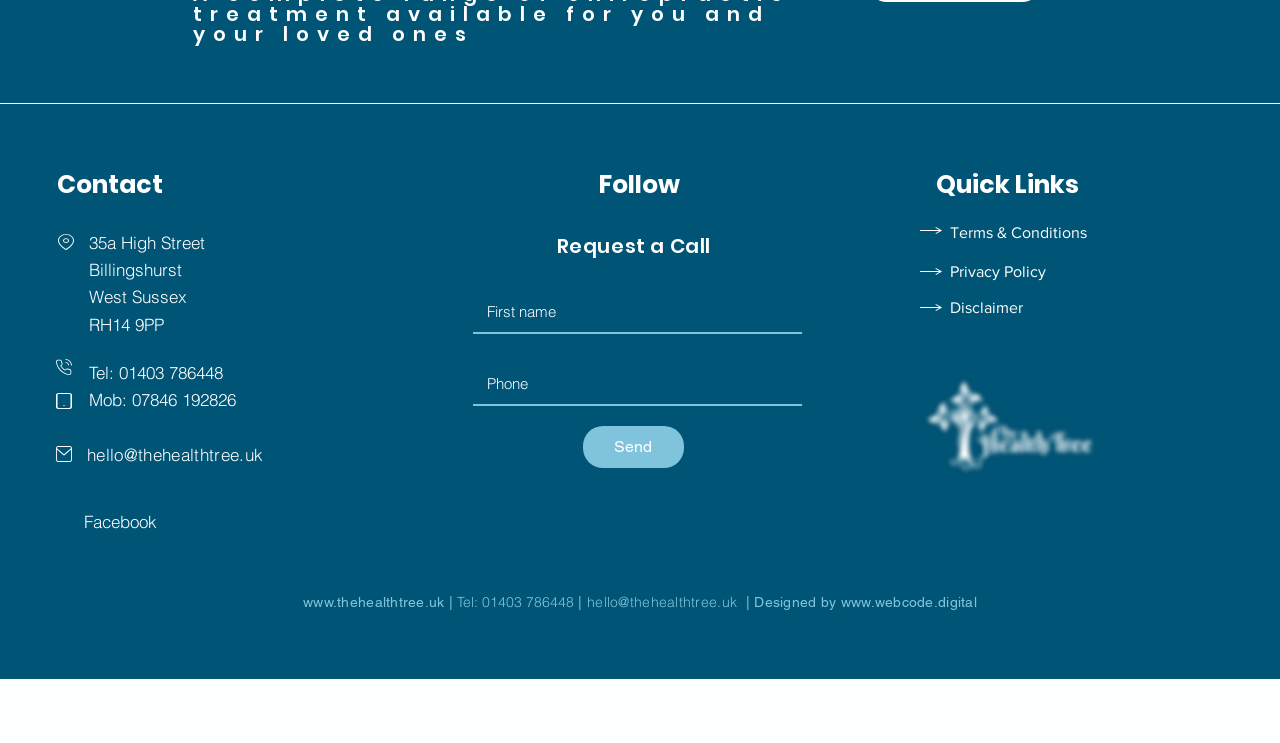Answer the question using only a single word or phrase: 
What social media platform is linked to The Health Tree?

Facebook